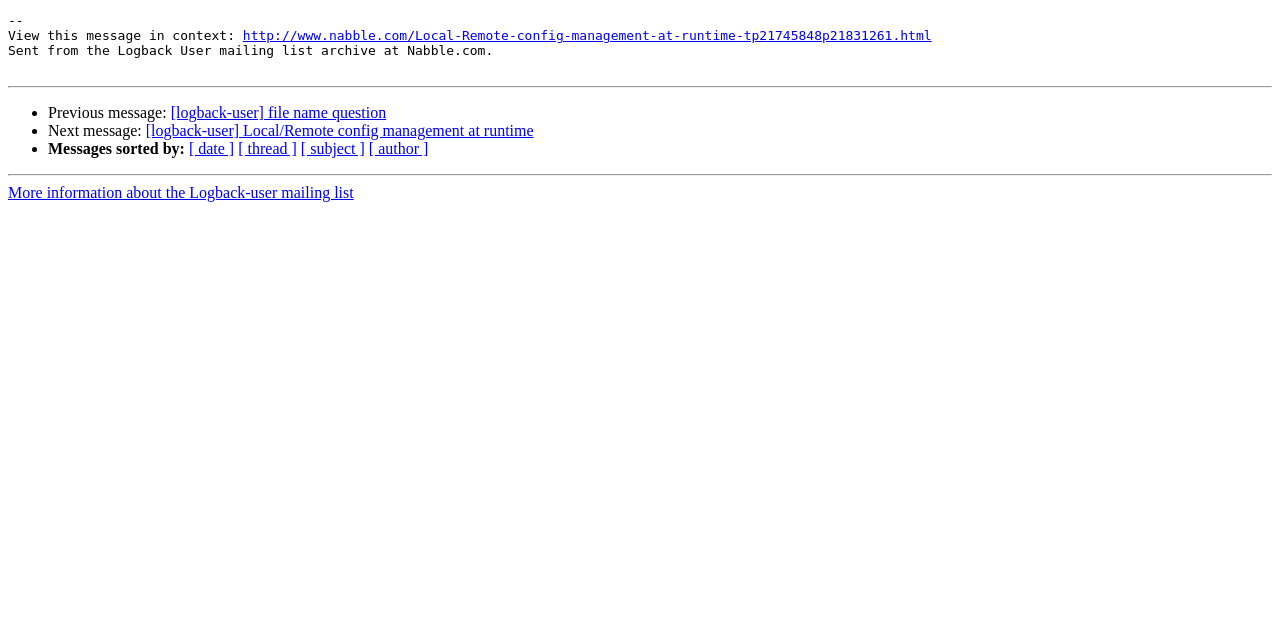Based on the element description: "[ thread ]", identify the UI element and provide its bounding box coordinates. Use four float numbers between 0 and 1, [left, top, right, bottom].

[0.186, 0.219, 0.232, 0.246]